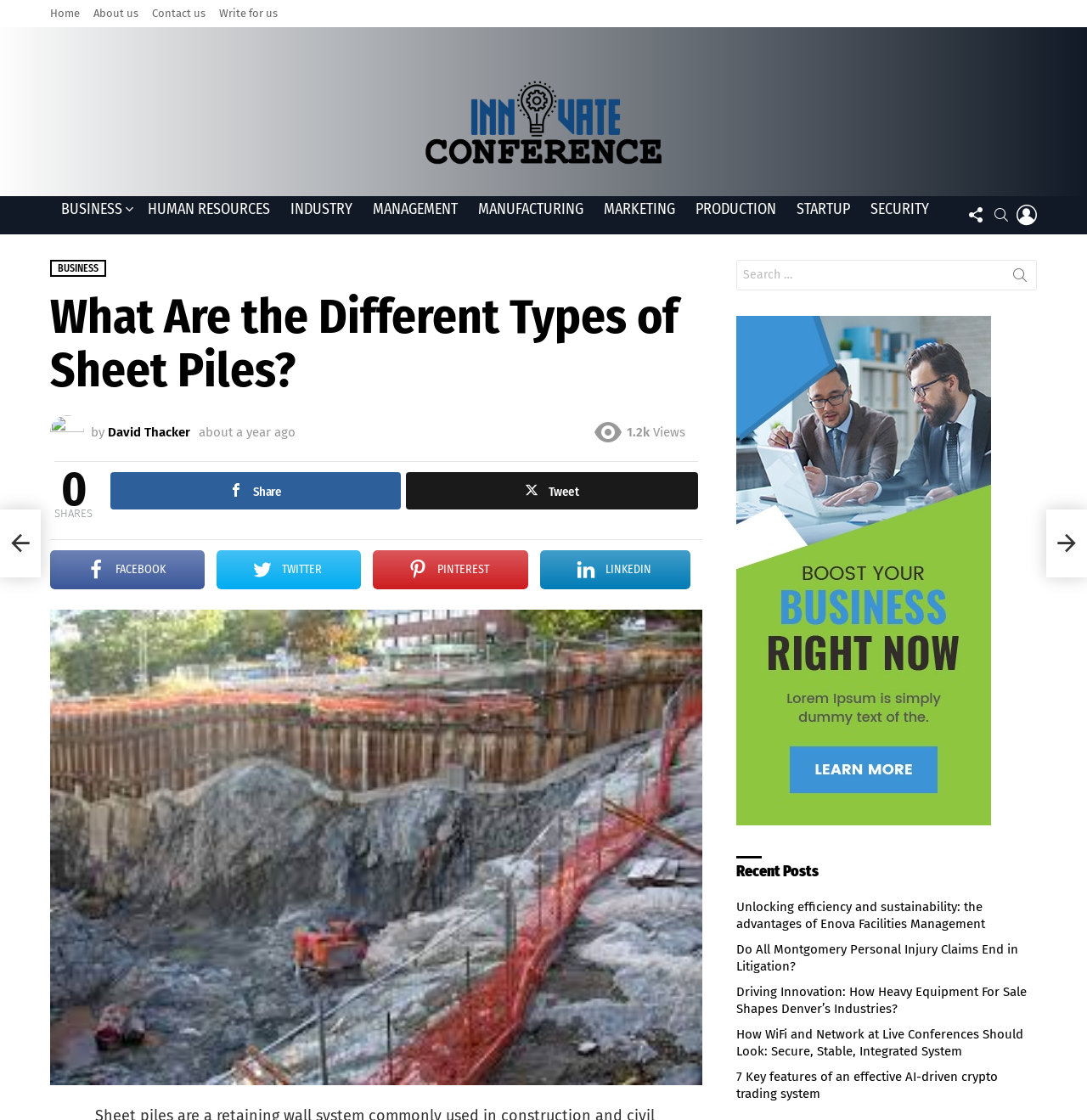What is the date of the current article?
Examine the webpage screenshot and provide an in-depth answer to the question.

The webpage contains a time element 'April 24, 2023, 12:28 pm' which indicates the date and time the current article was published.